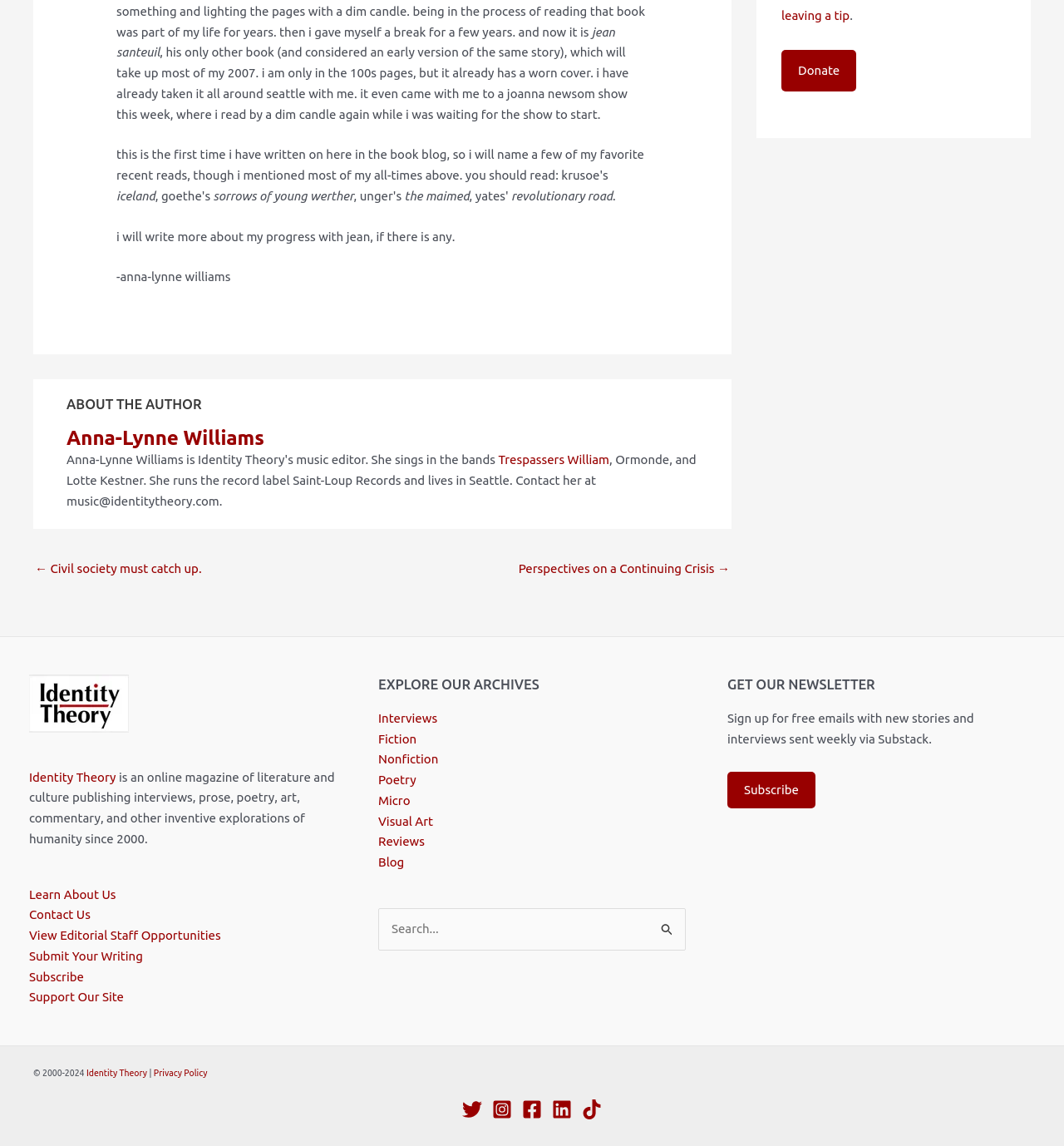Show the bounding box coordinates for the element that needs to be clicked to execute the following instruction: "Click on the 'Submit Your Writing' link". Provide the coordinates in the form of four float numbers between 0 and 1, i.e., [left, top, right, bottom].

[0.027, 0.828, 0.134, 0.84]